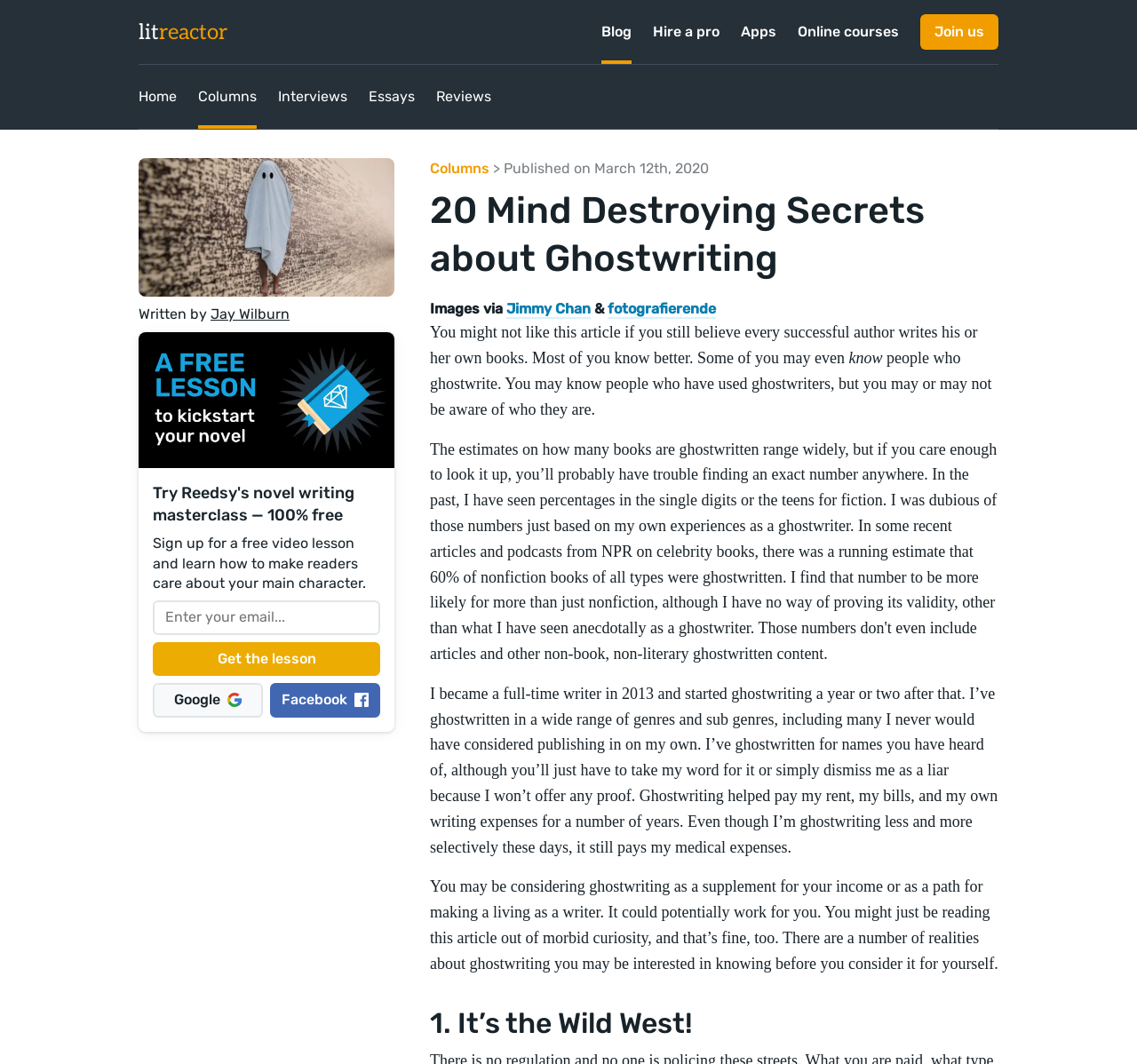Identify the bounding box coordinates for the region to click in order to carry out this instruction: "Click the send comment button". Provide the coordinates using four float numbers between 0 and 1, formatted as [left, top, right, bottom].

None